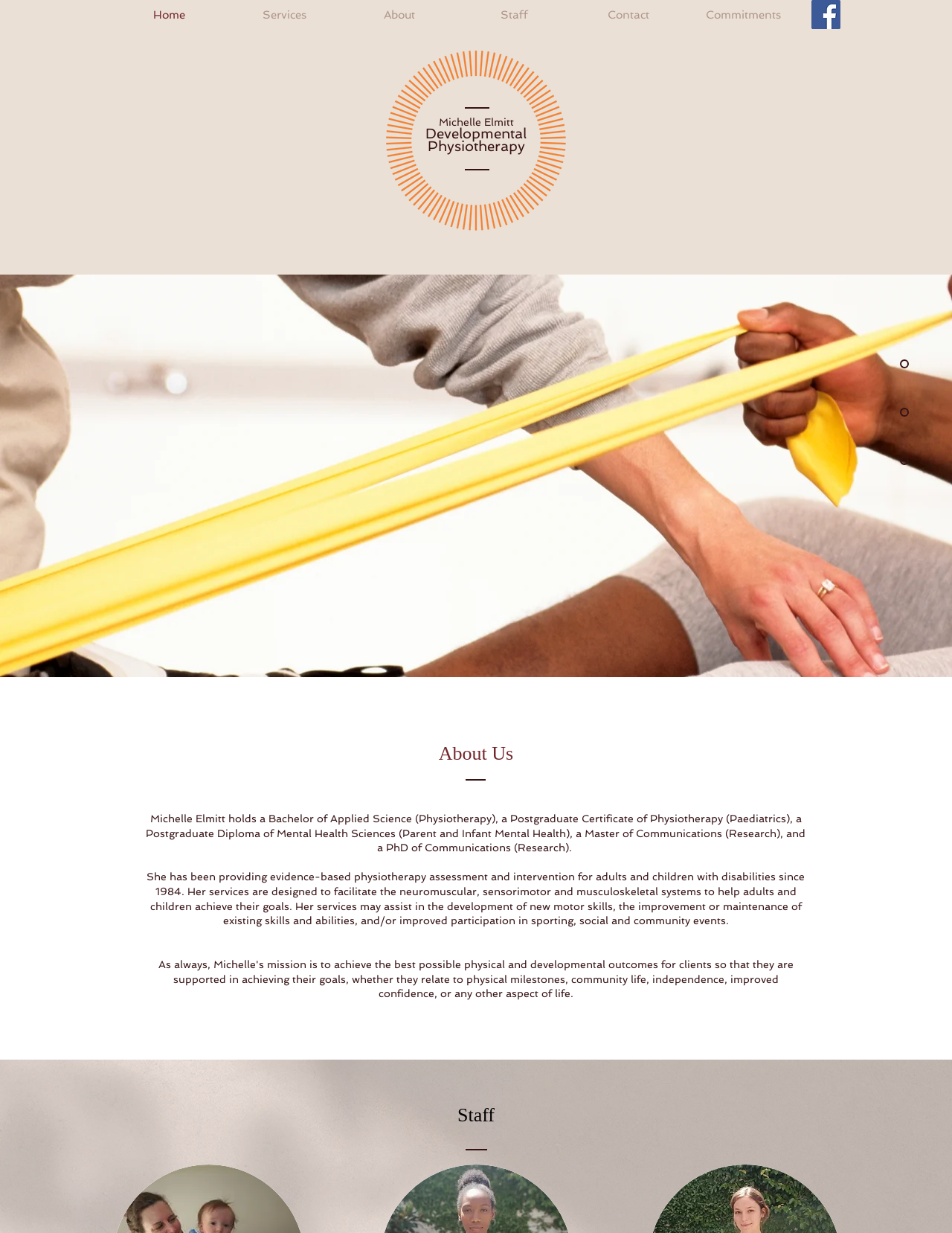Give a succinct answer to this question in a single word or phrase: 
What is the text of the first link in the navigation bar?

Home